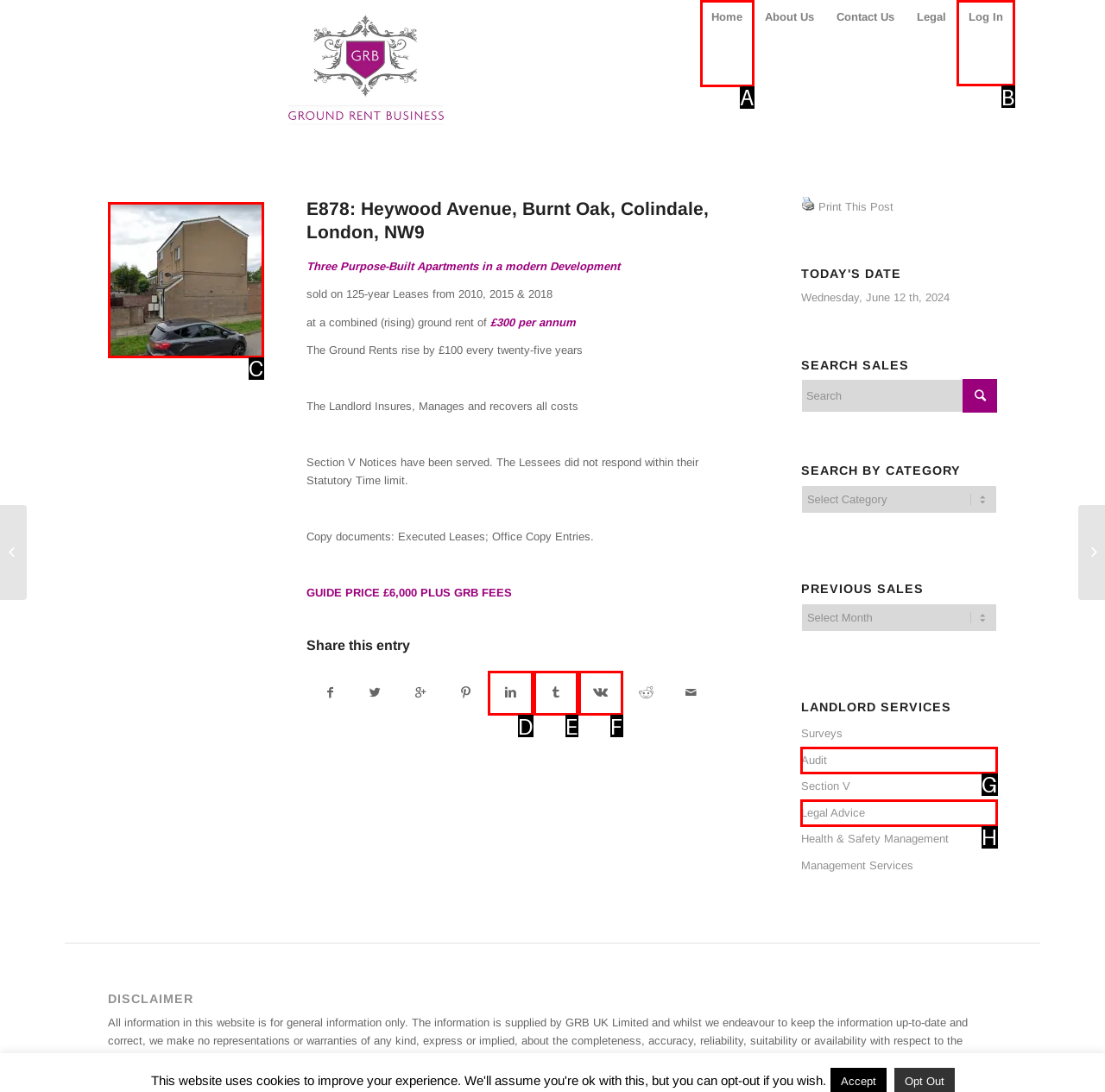Choose the HTML element that should be clicked to achieve this task: Click on Cache API
Respond with the letter of the correct choice.

None